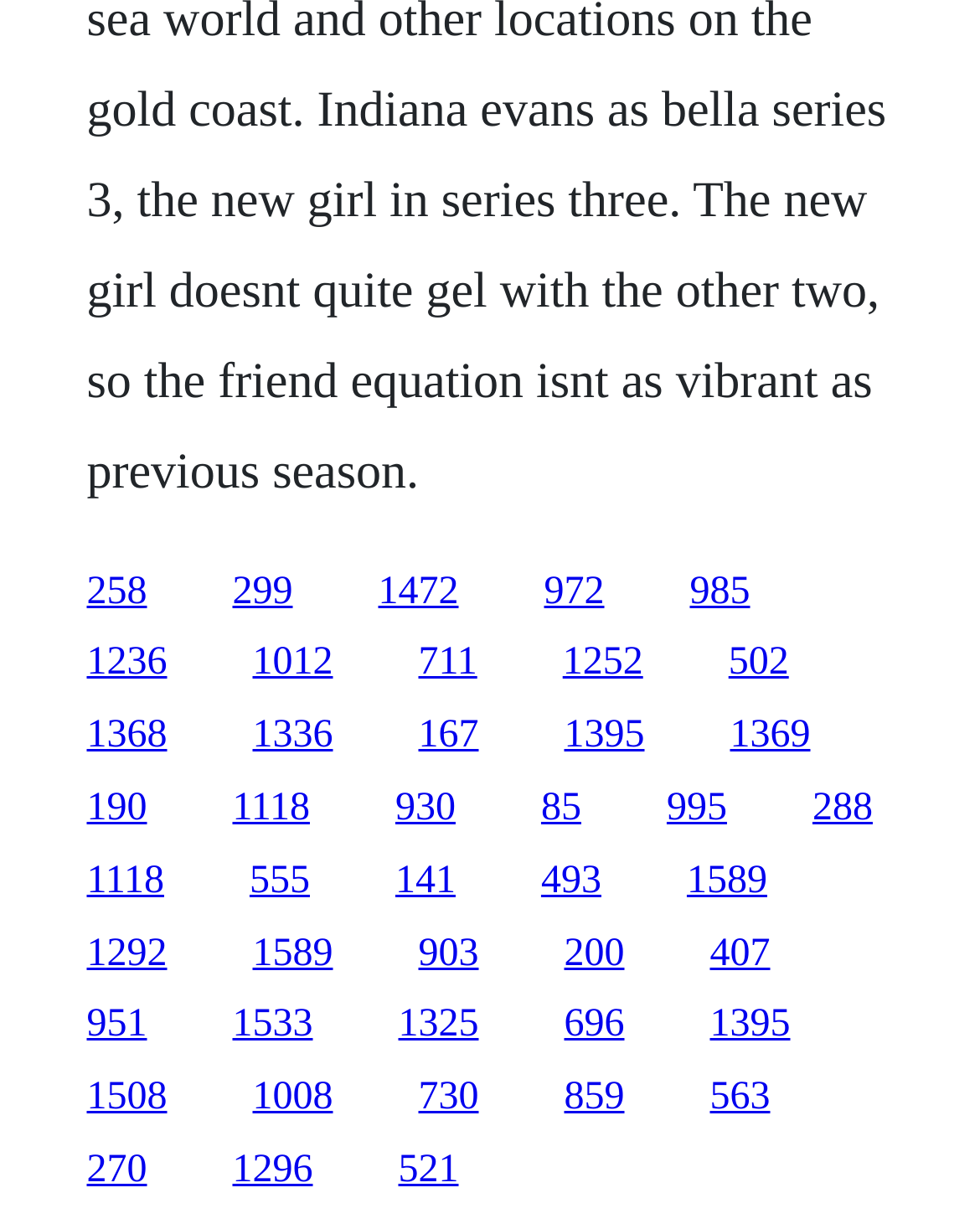Use a single word or phrase to answer the question:
Is there a gap between the links?

Yes